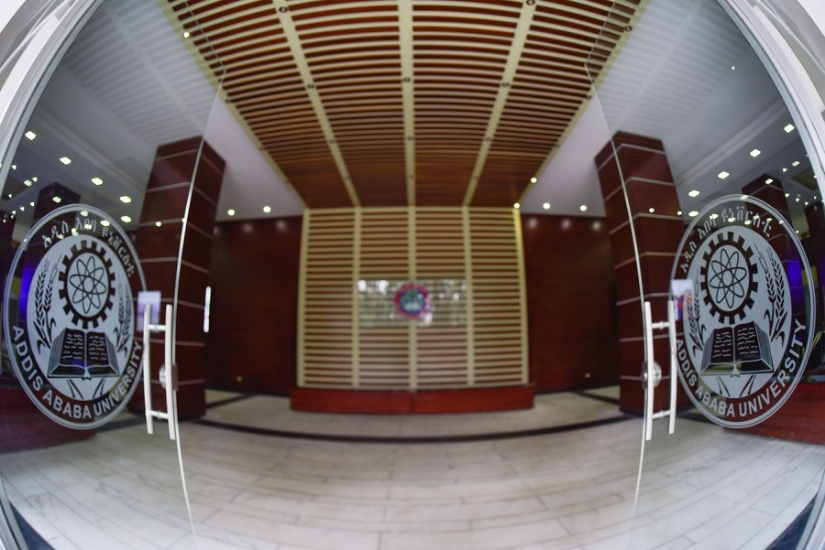Generate an elaborate caption for the image.

The image showcases the entrance to Addis Ababa University, reflecting a modern architectural design. Prominently displayed are the university's seals on the glass doors, signifying its rich academic heritage. Inside, the space features a beautifully designed wooden ceiling and polished marble floors, creating a welcoming atmosphere for students and visitors alike. This visual representation aligns with the recent acknowledgment of the Confucius Institute at the university, which has played a significant role in enhancing cultural ties between China and Ethiopia over the past decade.